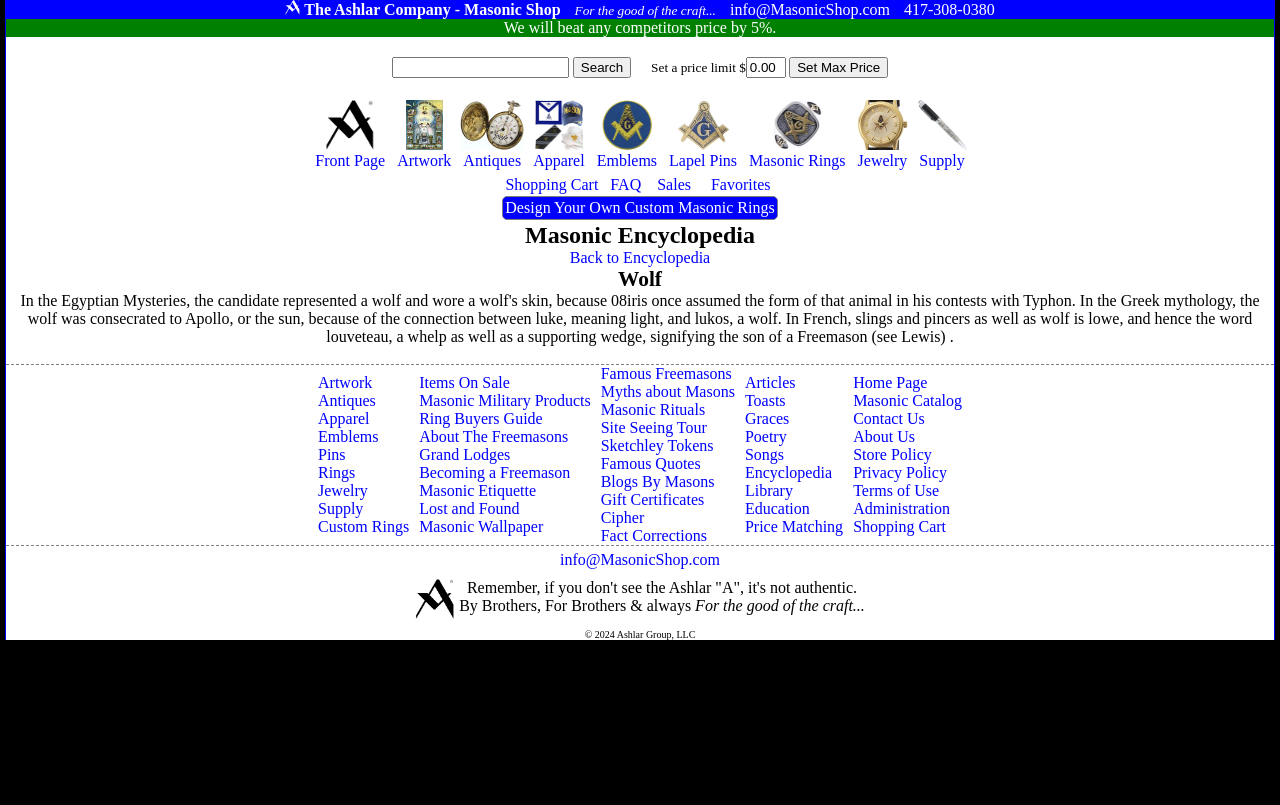Provide a one-word or short-phrase answer to the question:
What is the name of the company?

The Ashlar Company